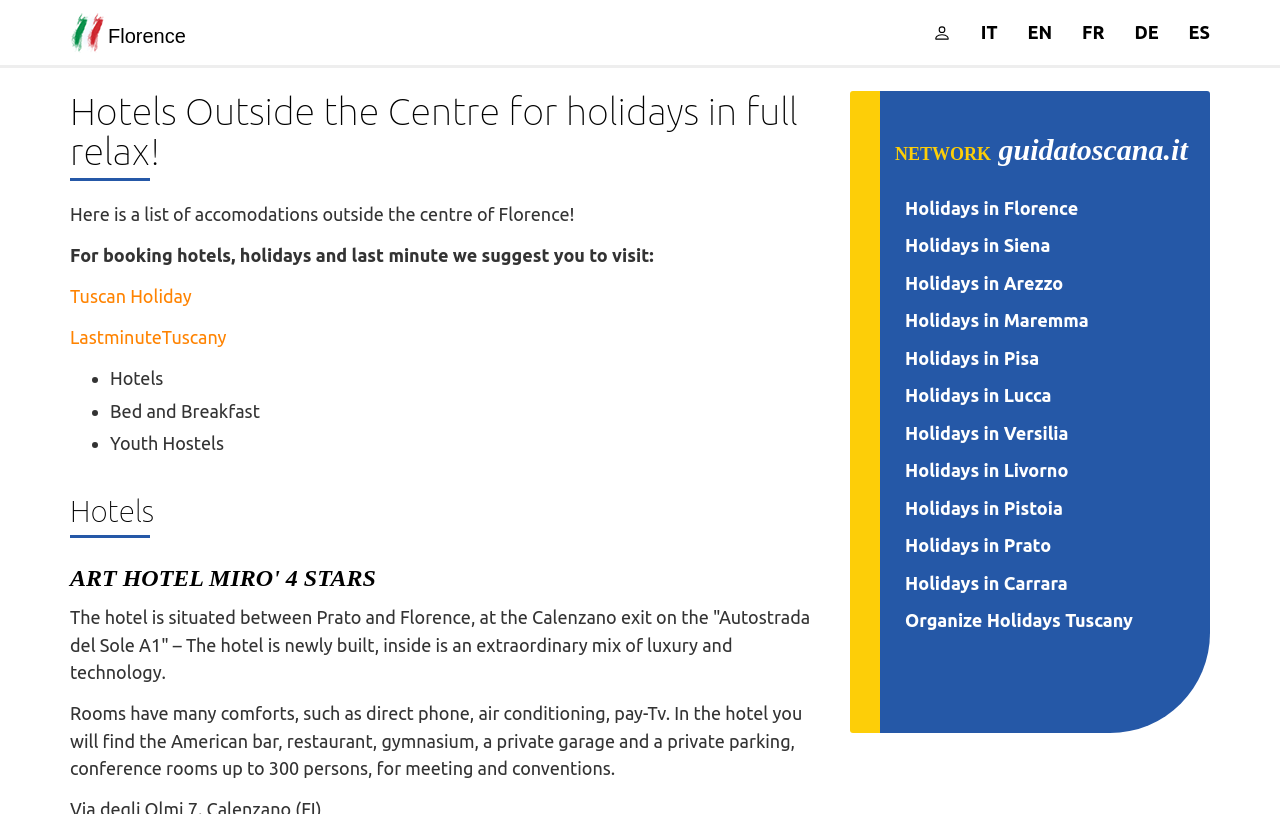Respond to the following question using a concise word or phrase: 
What amenities are available at the ART HOTEL MIRO?

American bar, restaurant, gym, etc.